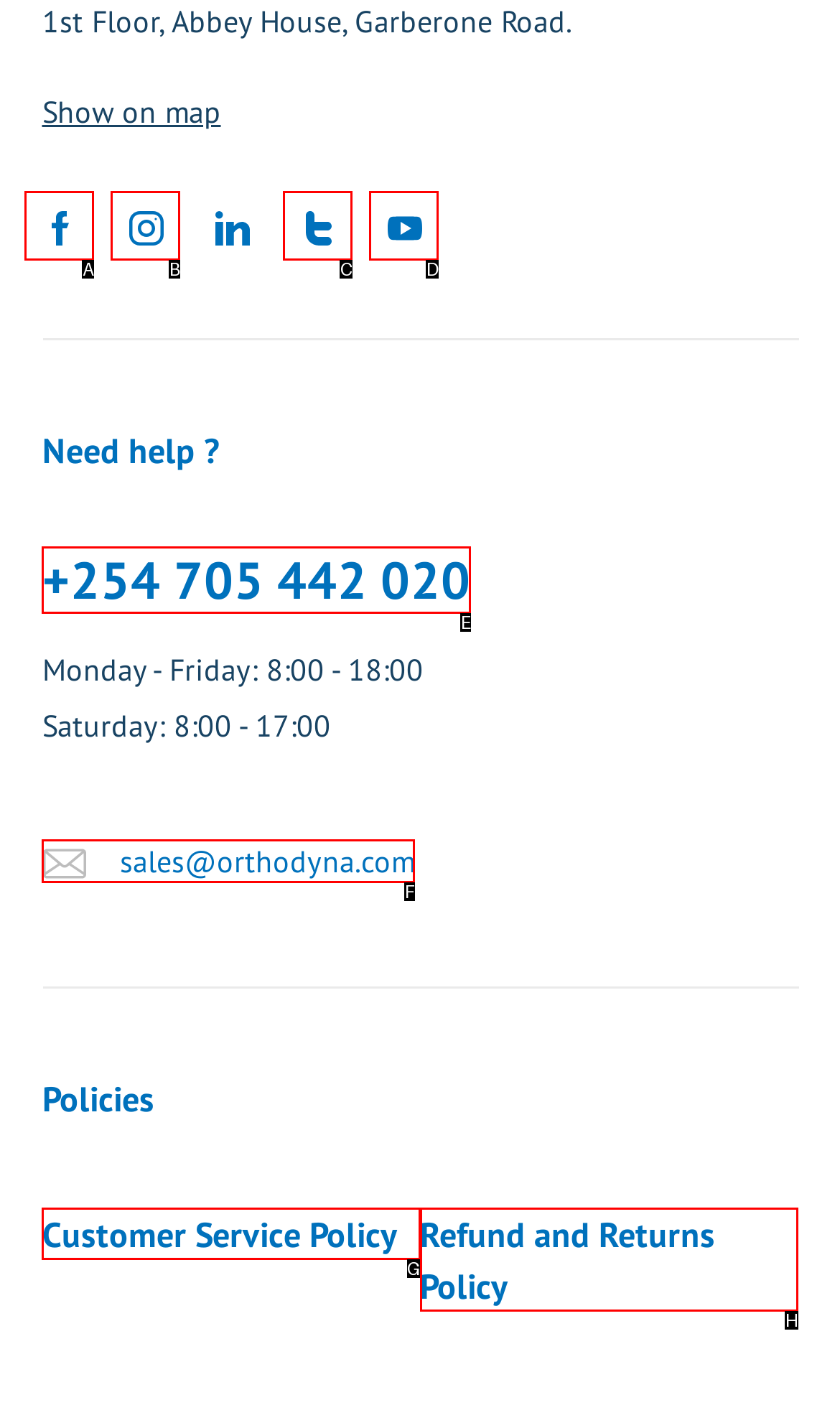From the available choices, determine which HTML element fits this description: Retail Trends Respond with the correct letter.

None